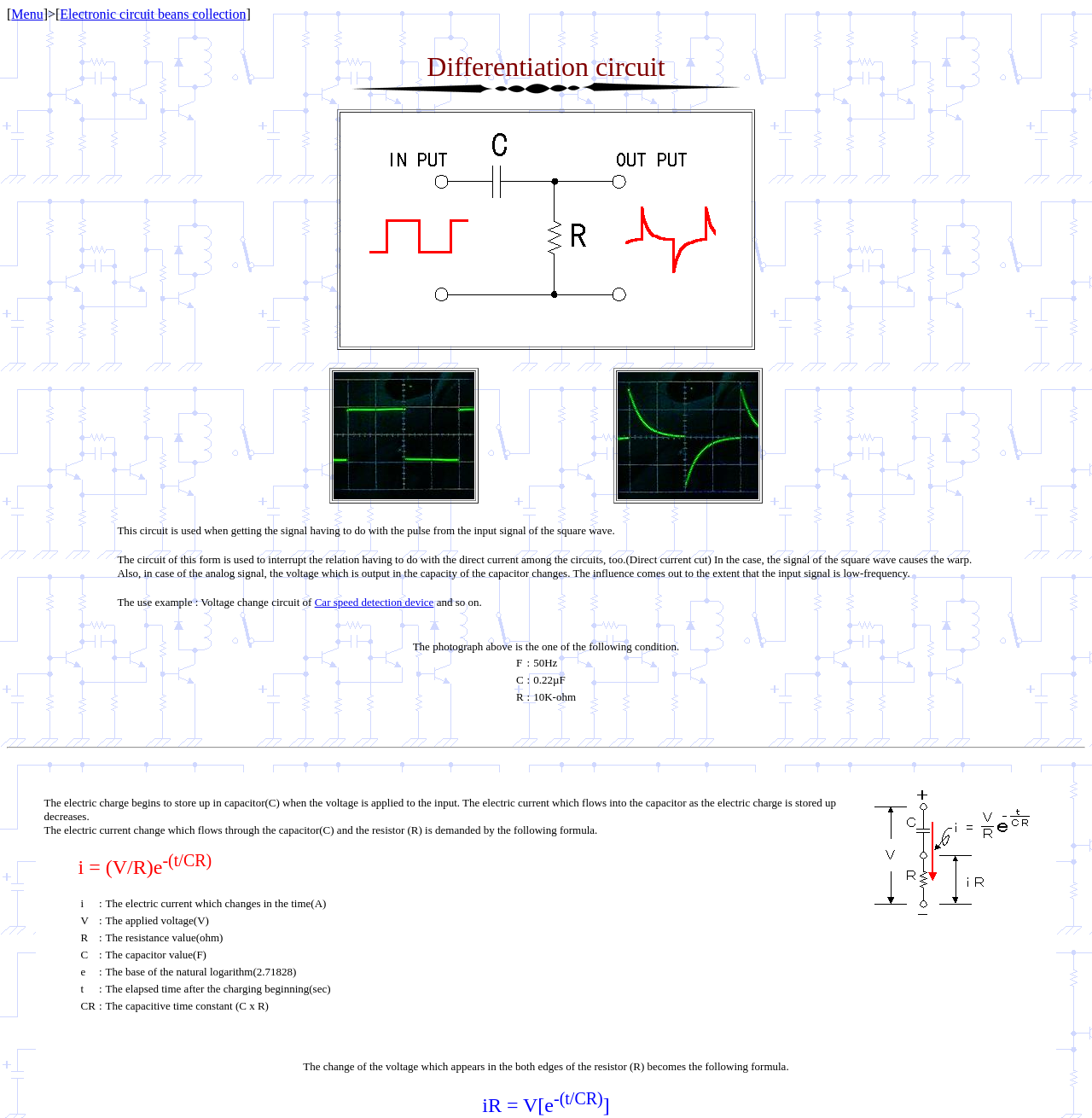Give an extensive and precise description of the webpage.

The webpage is about a differentiation circuit, which is a type of electronic circuit. At the top, there is a menu link and a breadcrumb trail indicating that the current page is part of an "Electronic circuit beans collection". The title "Differentiation circuit" is displayed prominently.

Below the title, there is a table with two columns, each containing a layout table with multiple rows. The left column describes the circuit's functionality, stating that it is used to obtain a signal related to the pulse from the input signal of a square wave. The text explains that the circuit is also used to interrupt the direct current relation between circuits and provides an example of its use in a car speed detection device.

The right column appears to be a diagram or illustration of the circuit, but there is no explicit description of the image. Below the table, there is a horizontal separator line.

The next section contains a mathematical formula, `i = (V/R)e^-(t/CR)`, which is likely related to the circuit's operation. This is followed by a table explaining the variables used in the formula, including the electric current, applied voltage, resistance value, capacitor value, base of the natural logarithm, elapsed time, and capacitive time constant.

Finally, there is a paragraph explaining that the change in voltage across the resistor becomes a specific formula, which is then displayed as `iR = V[e^-(t/CR)]`.